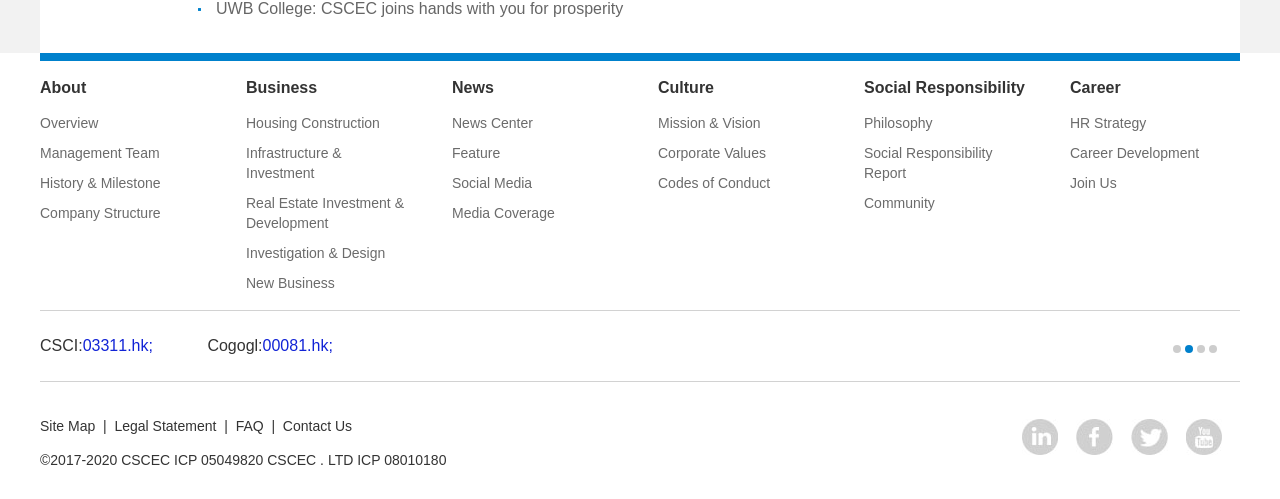Identify the bounding box coordinates for the element you need to click to achieve the following task: "Call the phone number". The coordinates must be four float values ranging from 0 to 1, formatted as [left, top, right, bottom].

None